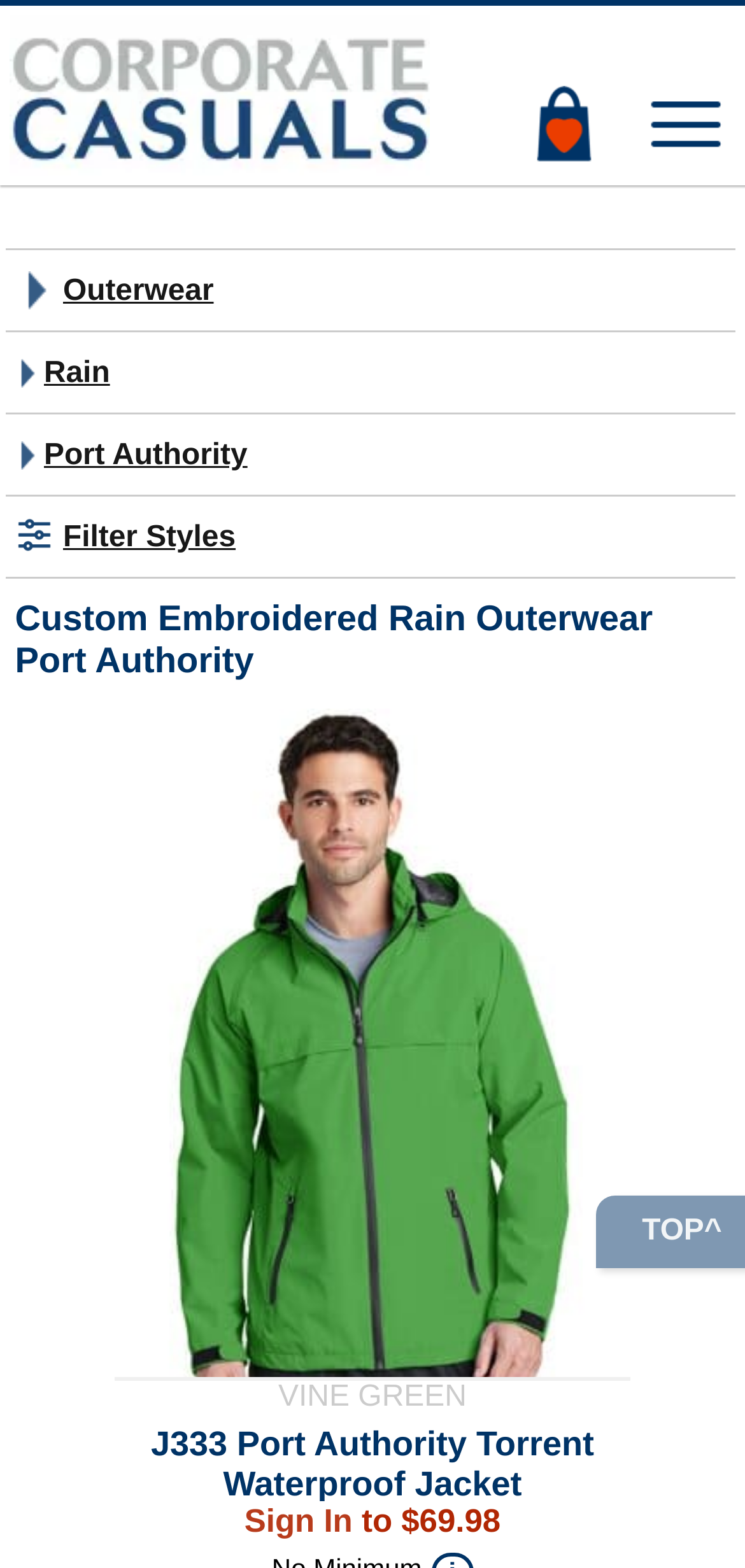Please locate the bounding box coordinates of the element's region that needs to be clicked to follow the instruction: "Visit the corporate casuals homepage". The bounding box coordinates should be provided as four float numbers between 0 and 1, i.e., [left, top, right, bottom].

[0.013, 0.096, 0.577, 0.117]